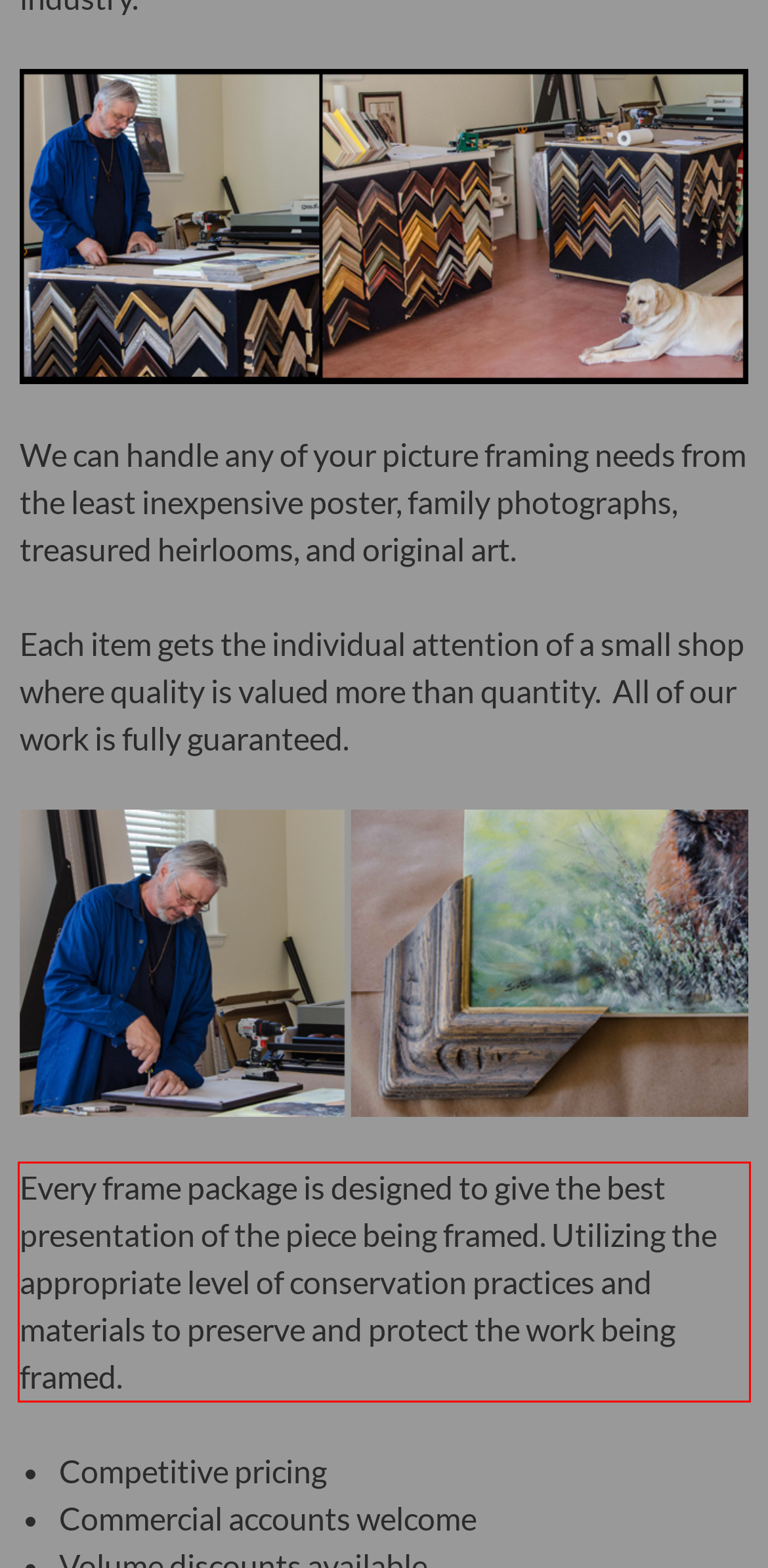You are provided with a screenshot of a webpage that includes a red bounding box. Extract and generate the text content found within the red bounding box.

Every frame package is designed to give the best presentation of the piece being framed. Utilizing the appropriate level of conservation practices and materials to preserve and protect the work being framed.